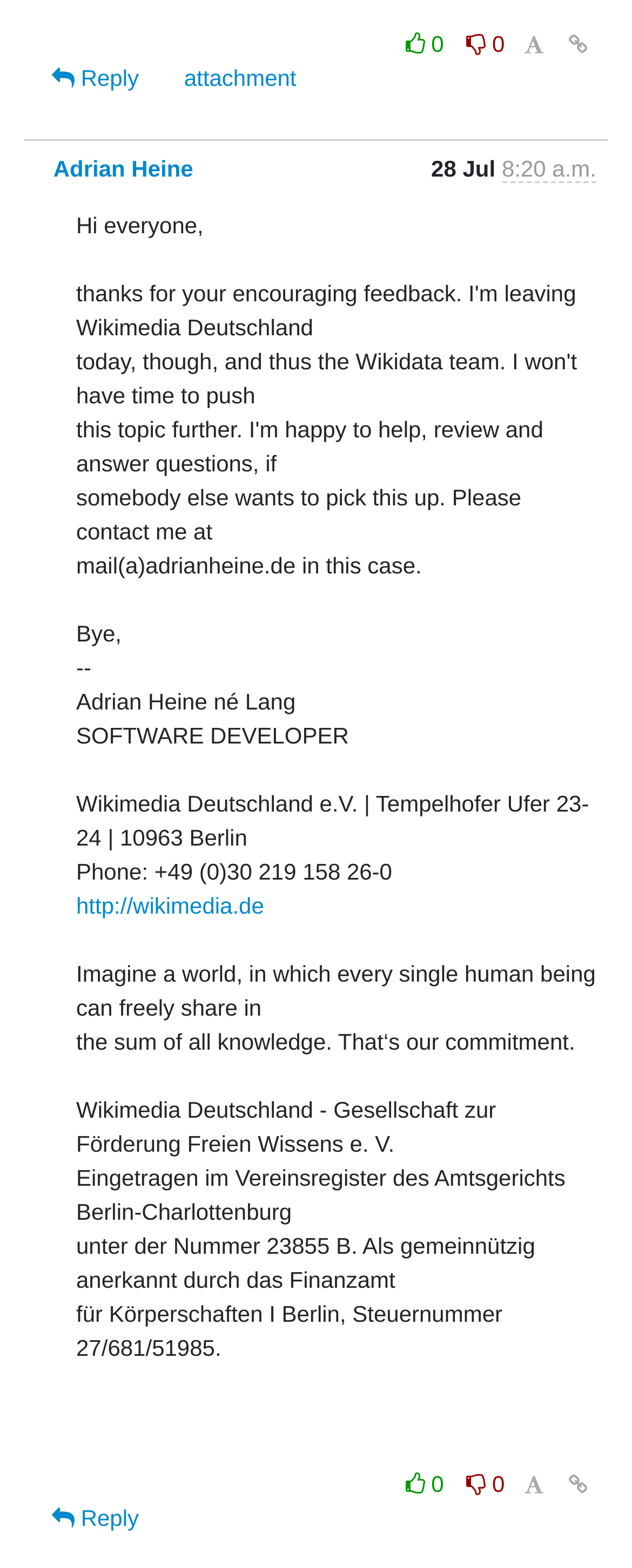What is the organization mentioned in the webpage?
Please use the visual content to give a single word or phrase answer.

Wikimedia Deutschland